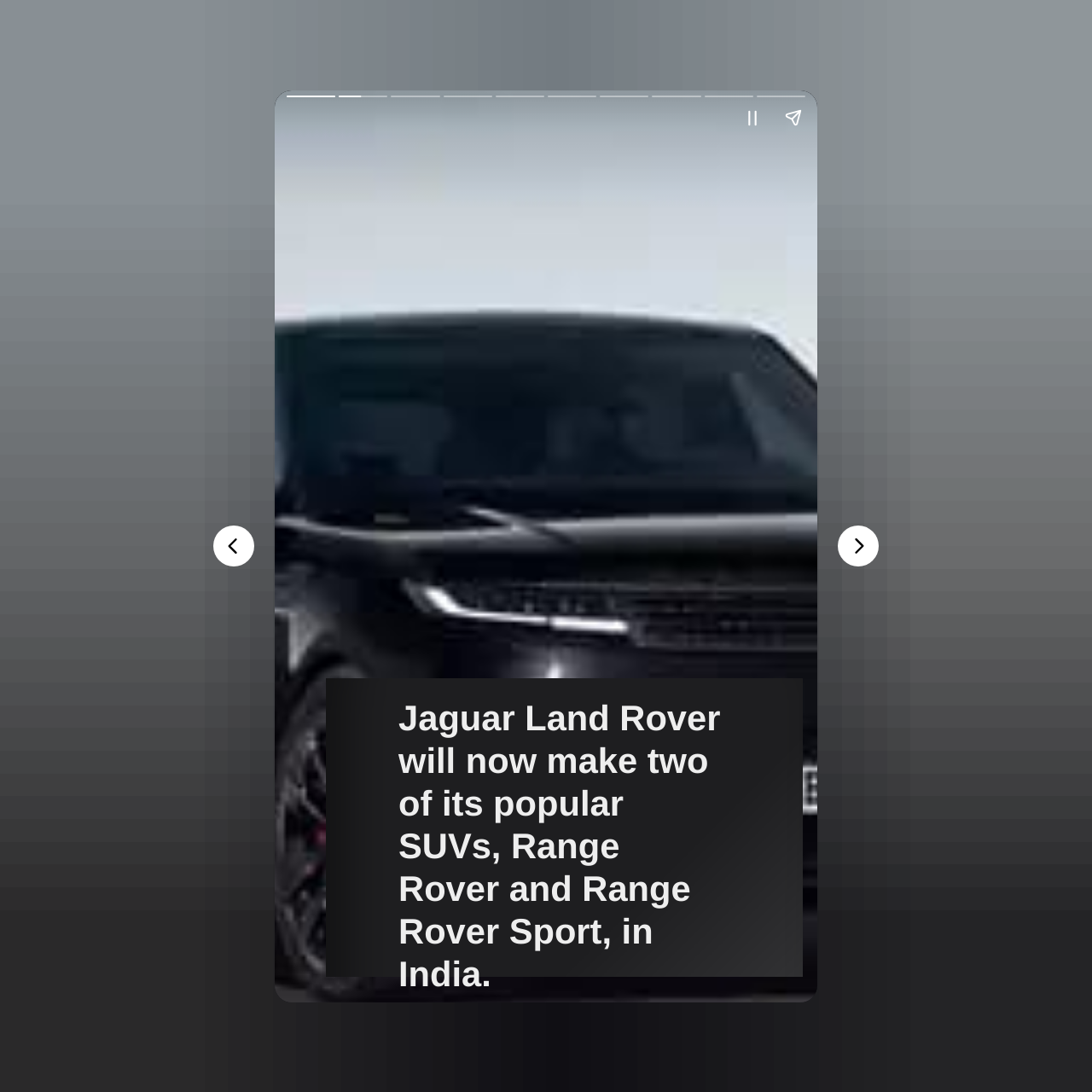Find the bounding box coordinates for the UI element whose description is: "aria-label="Pause story"". The coordinates should be four float numbers between 0 and 1, in the format [left, top, right, bottom].

[0.67, 0.089, 0.708, 0.126]